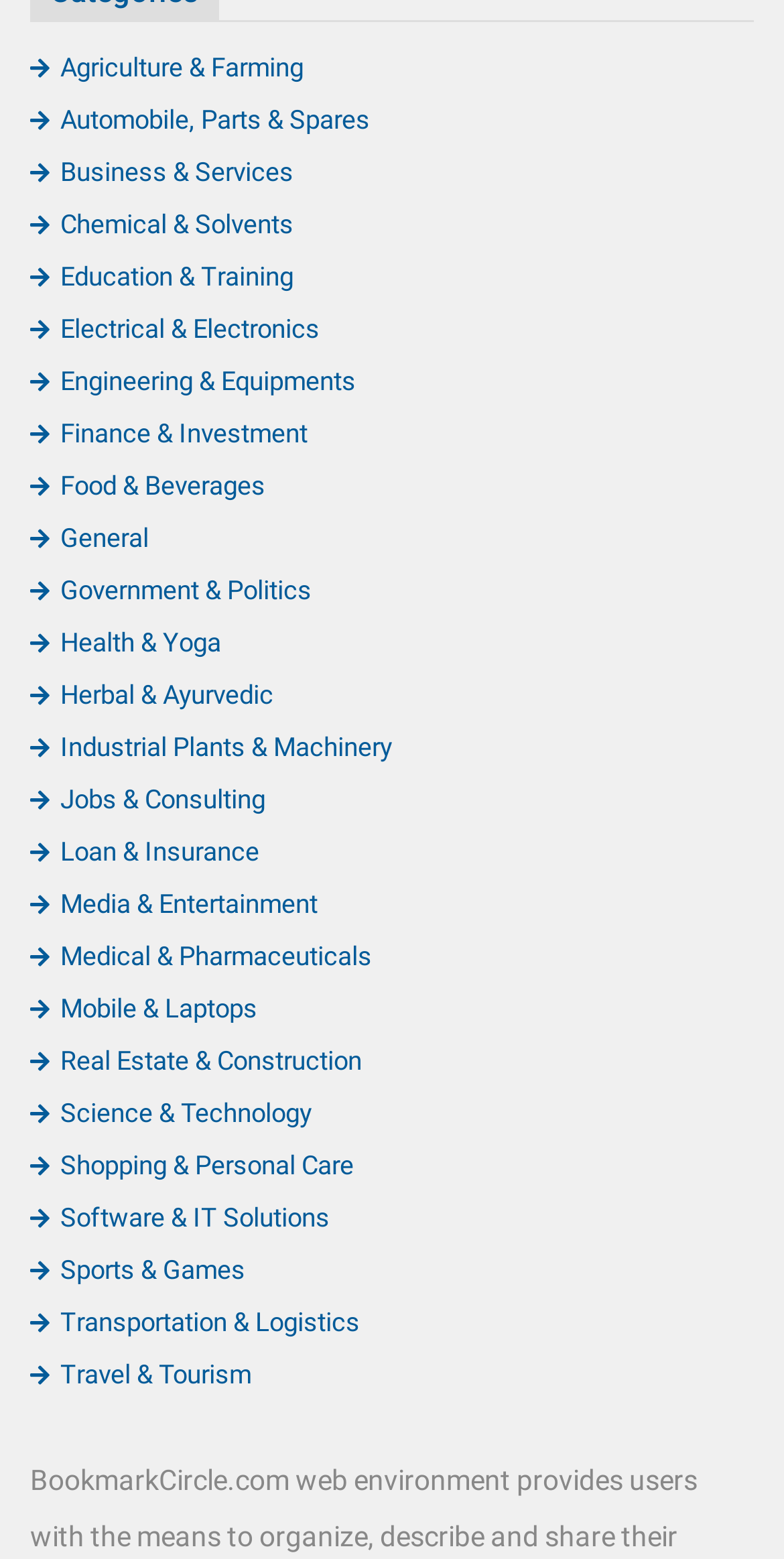Determine the bounding box coordinates for the clickable element required to fulfill the instruction: "Discover Travel & Tourism". Provide the coordinates as four float numbers between 0 and 1, i.e., [left, top, right, bottom].

[0.038, 0.872, 0.321, 0.892]